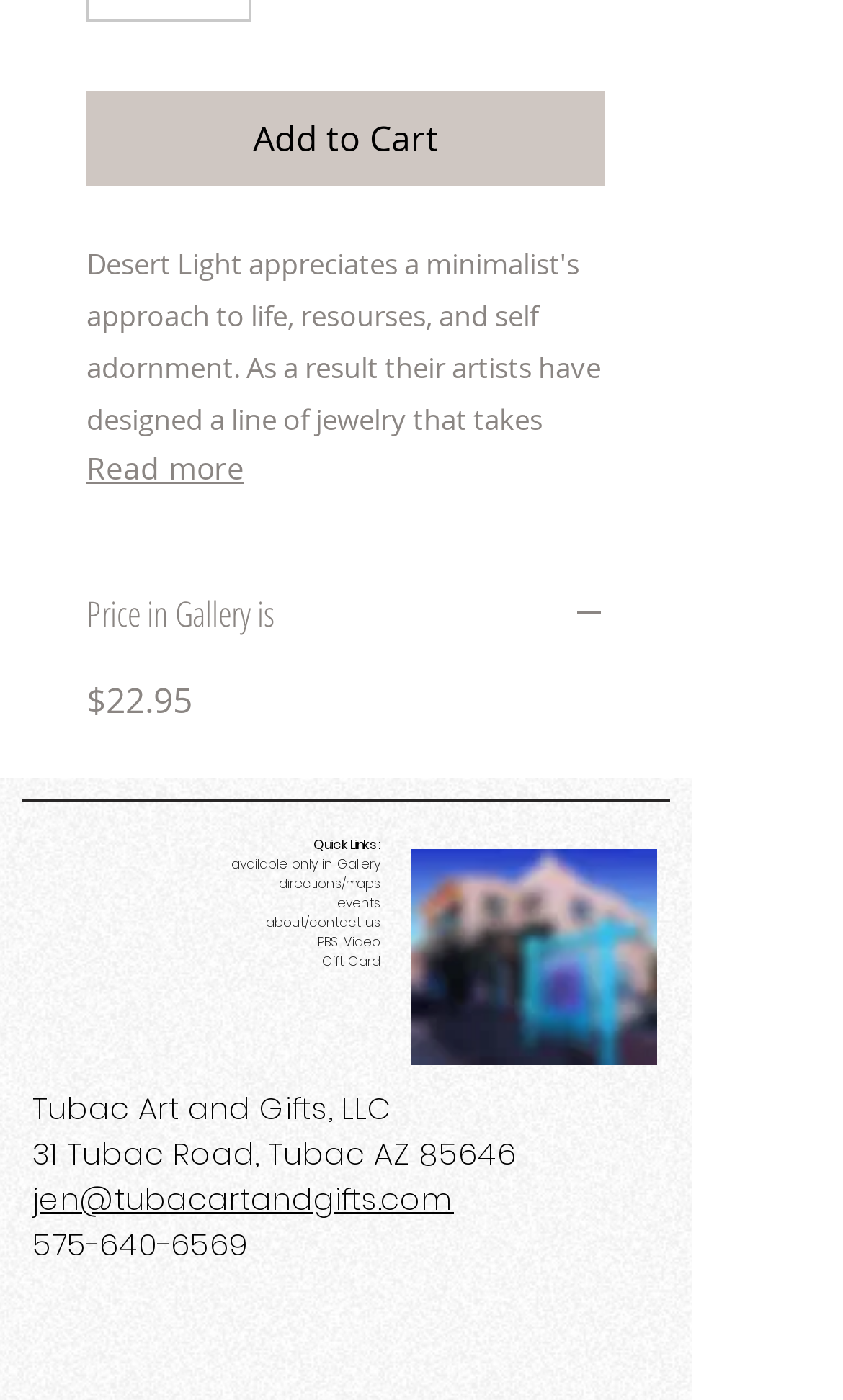Please identify the bounding box coordinates of the element I need to click to follow this instruction: "Add item to cart".

[0.103, 0.064, 0.718, 0.132]